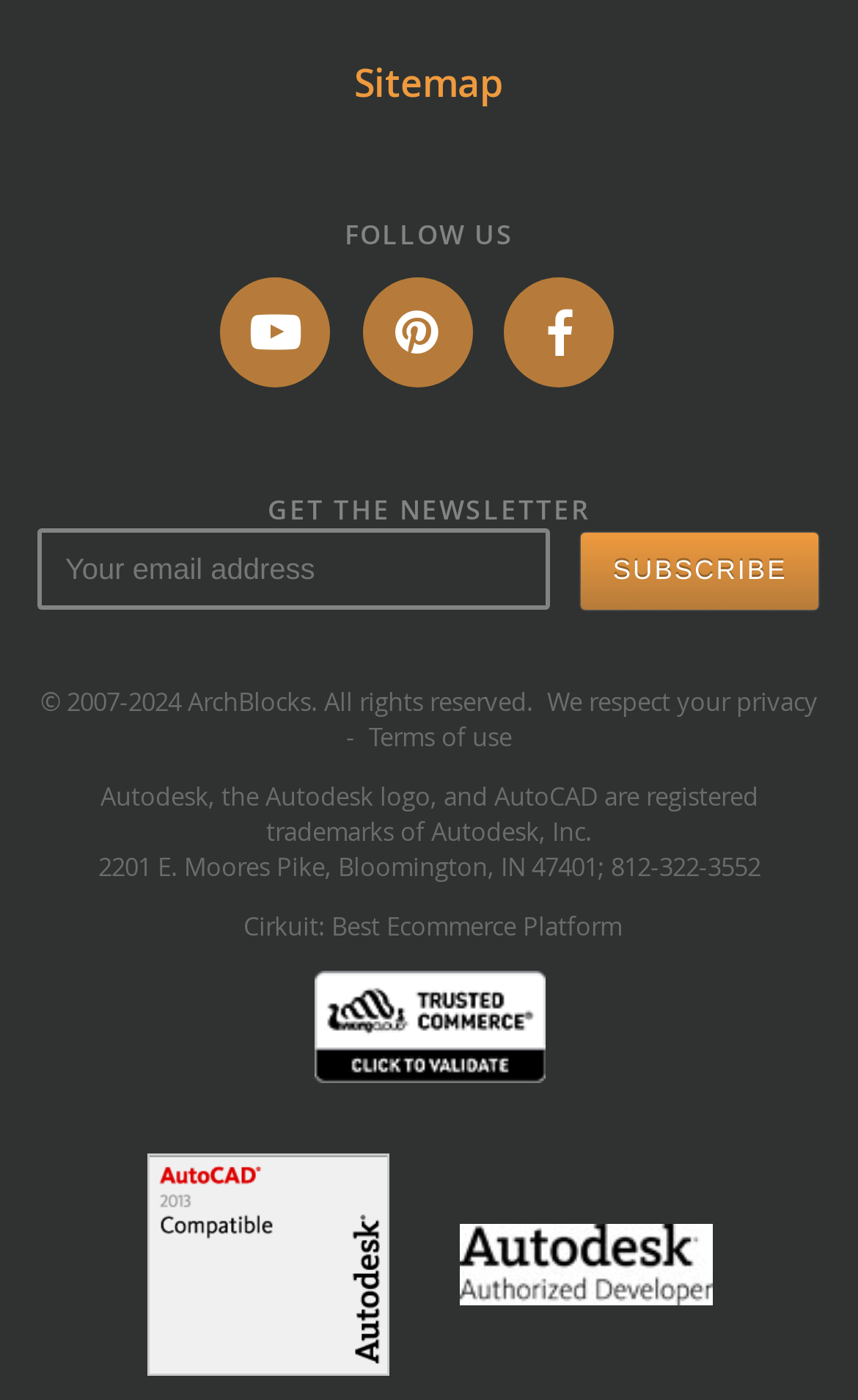Locate the UI element described as follows: "Sitemap". Return the bounding box coordinates as four float numbers between 0 and 1 in the order [left, top, right, bottom].

[0.413, 0.041, 0.587, 0.097]